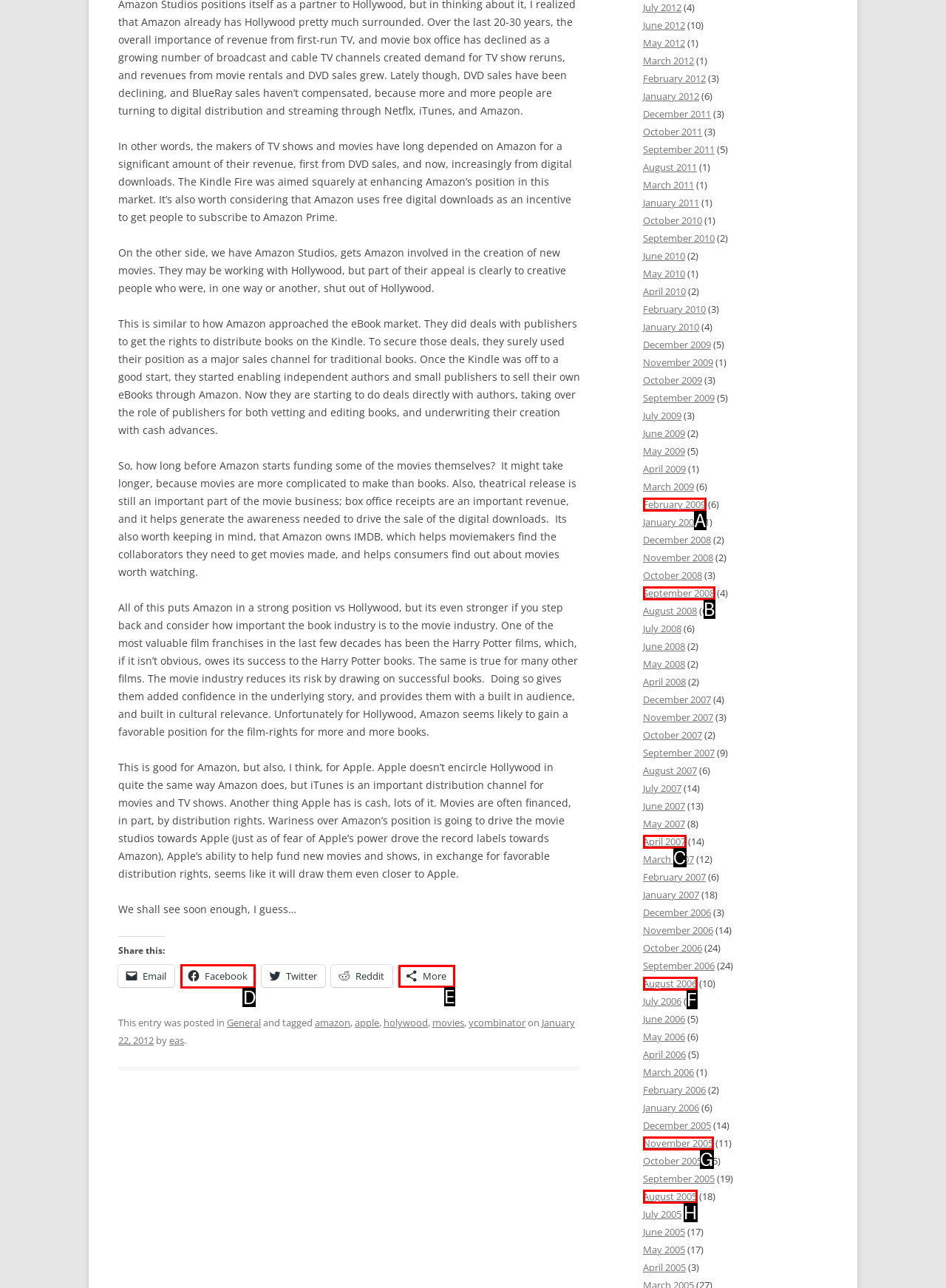Determine the letter of the UI element I should click on to complete the task: Open Instagram from the provided choices in the screenshot.

None